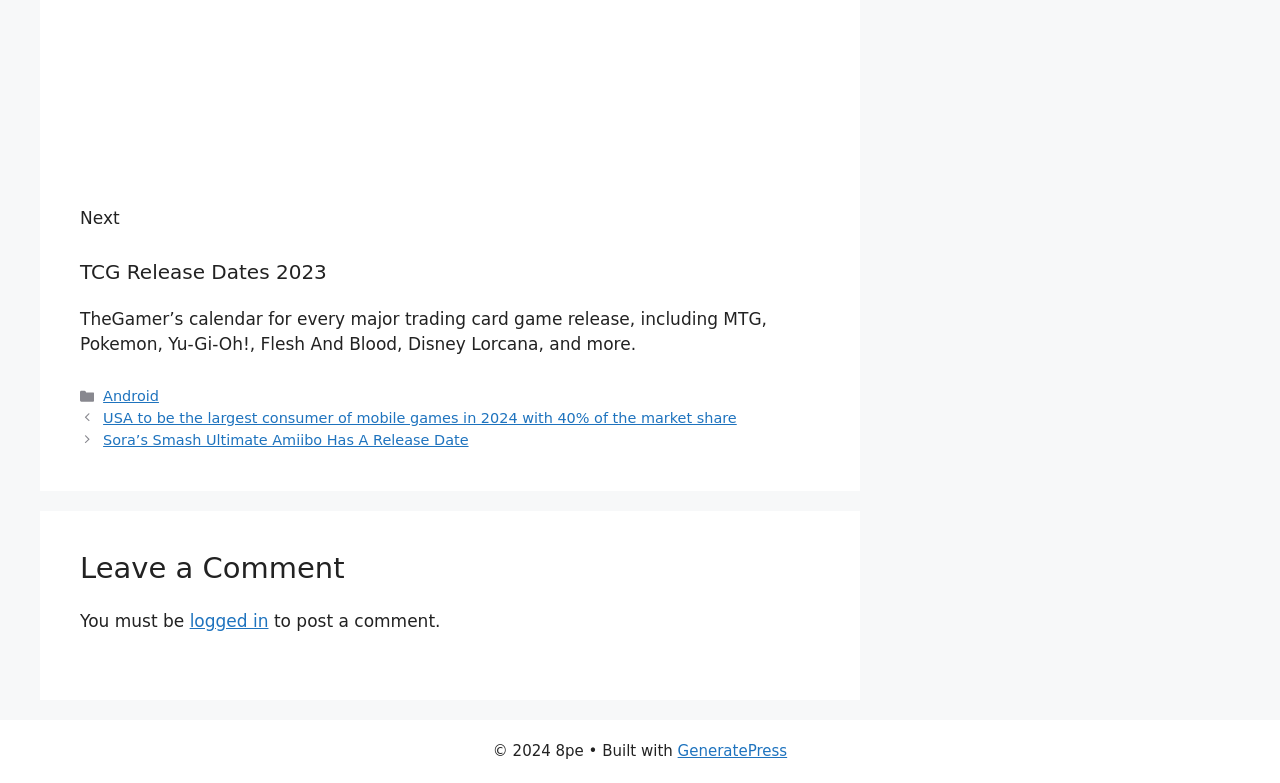Please provide the bounding box coordinate of the region that matches the element description: Android. Coordinates should be in the format (top-left x, top-left y, bottom-right x, bottom-right y) and all values should be between 0 and 1.

[0.081, 0.496, 0.124, 0.516]